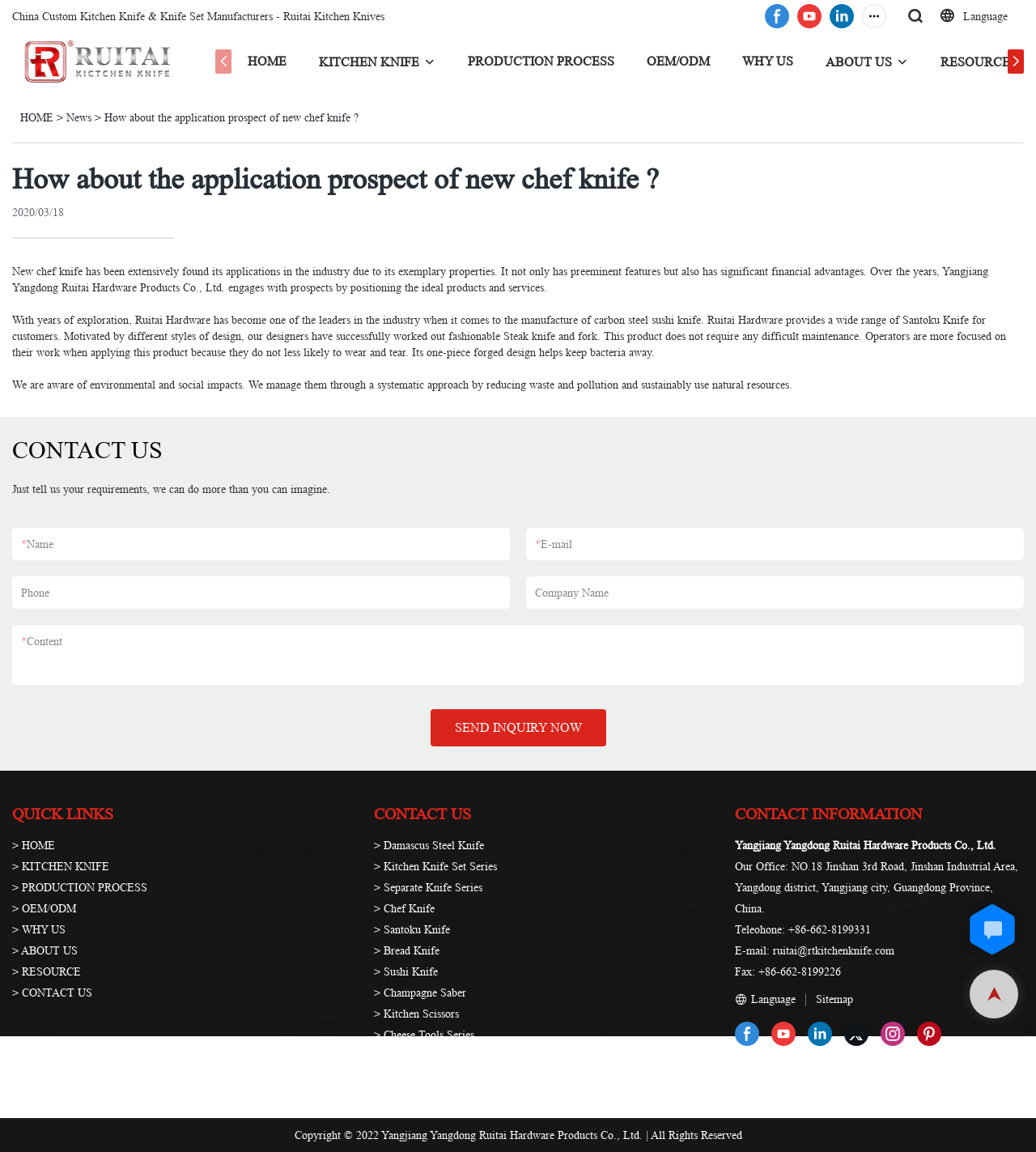Can you find the bounding box coordinates of the area I should click to execute the following instruction: "Click on the 'CONTACT US' link"?

[0.021, 0.856, 0.089, 0.867]